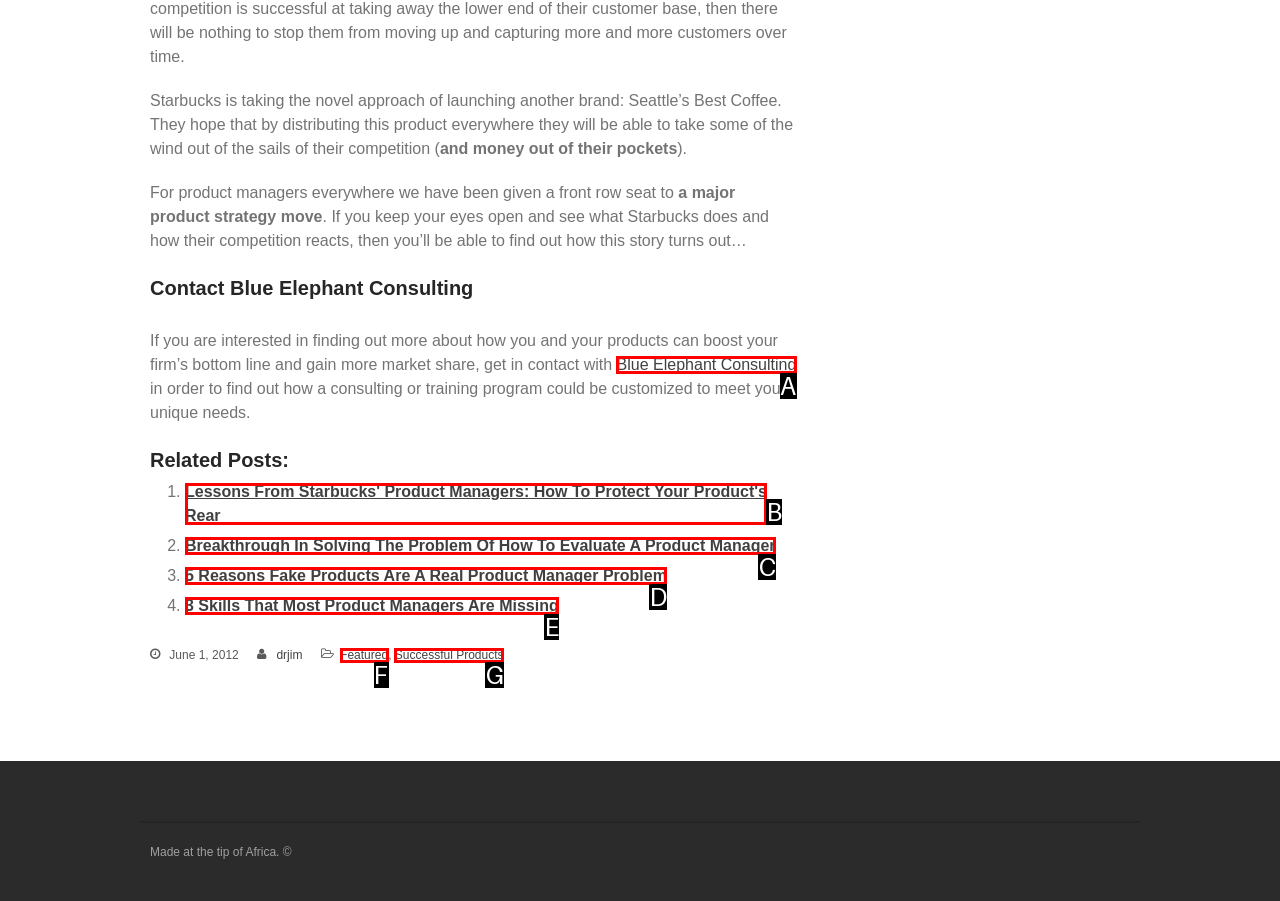Determine the HTML element that best aligns with the description: Tiktok
Answer with the appropriate letter from the listed options.

None